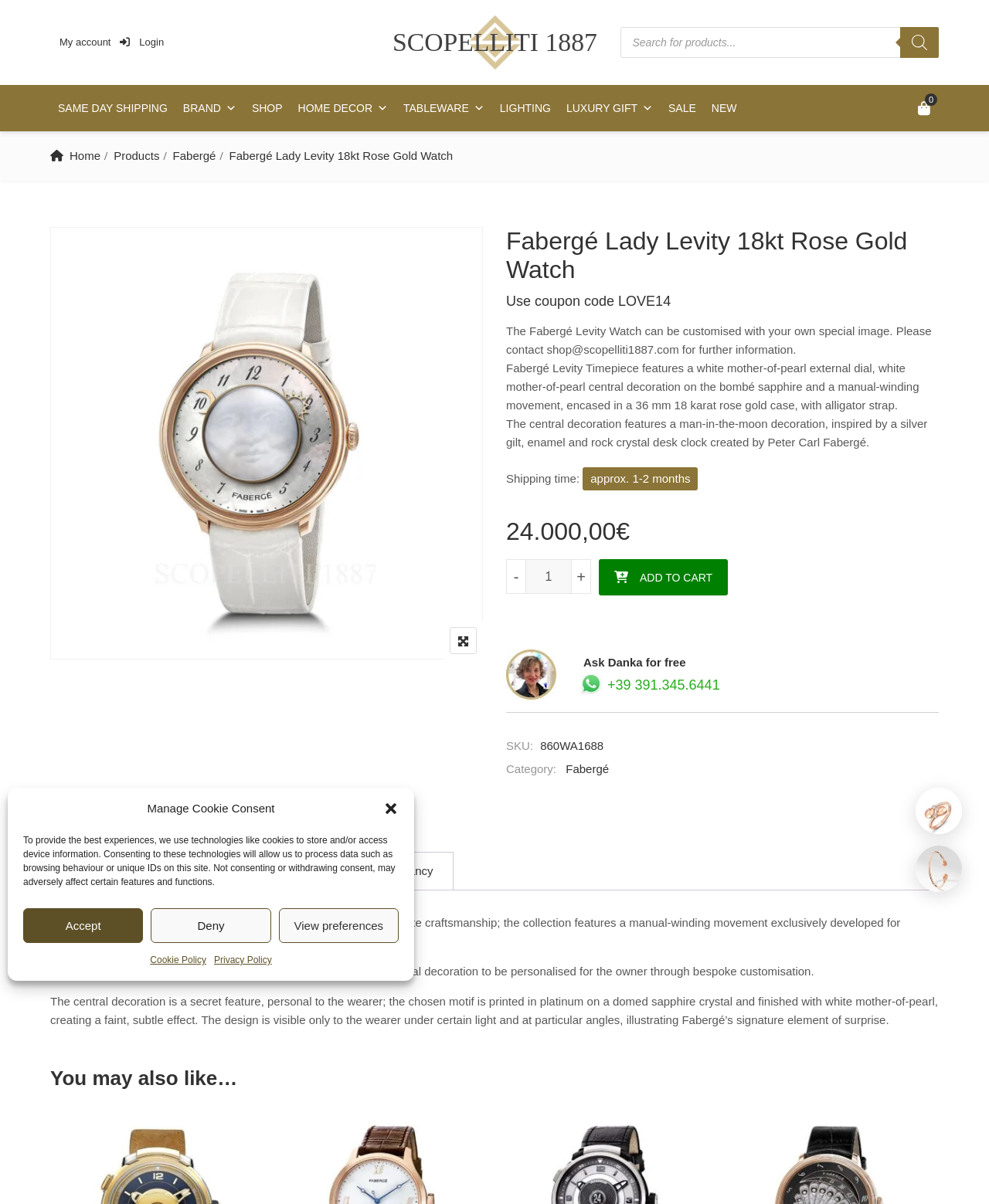What is the principal heading displayed on the webpage?

Fabergé Lady Levity 18kt Rose Gold Watch